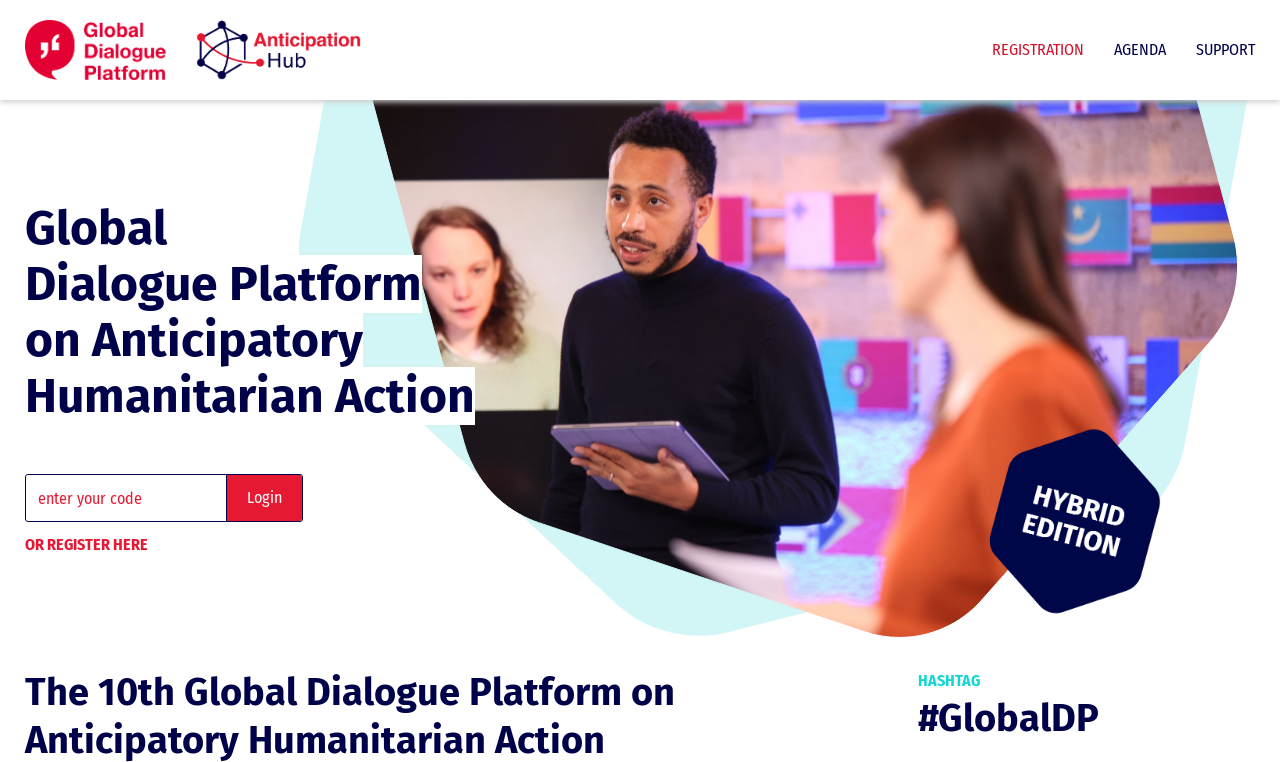Please provide the bounding box coordinates in the format (top-left x, top-left y, bottom-right x, bottom-right y). Remember, all values are floating point numbers between 0 and 1. What is the bounding box coordinate of the region described as: LibTiff Mailing List Archive

None